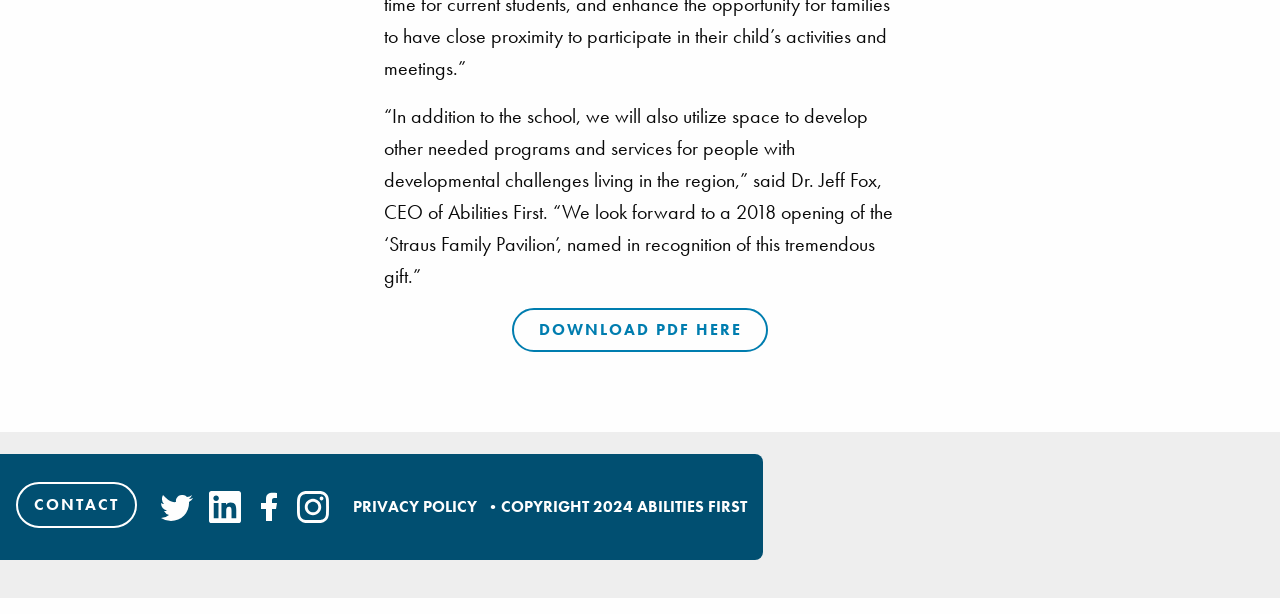How many social media links are present on the webpage?
Using the image as a reference, give a one-word or short phrase answer.

4